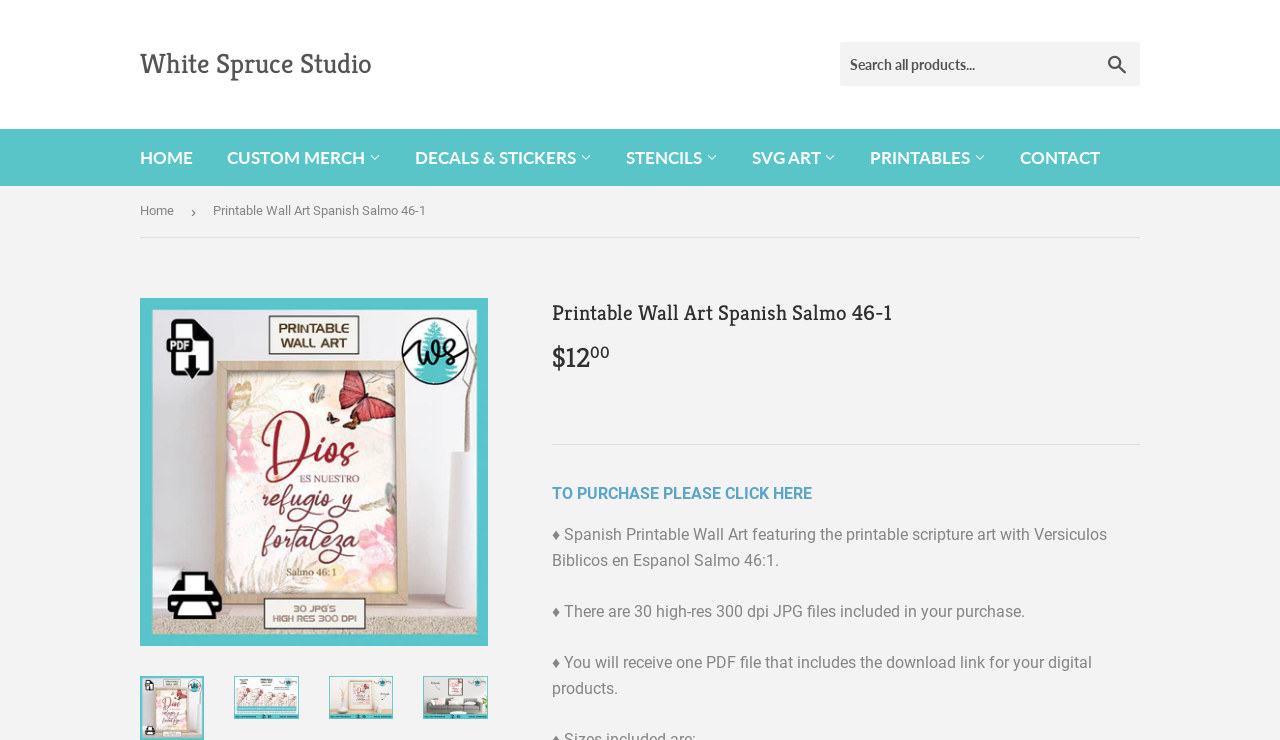Please identify the bounding box coordinates of the clickable element to fulfill the following instruction: "View CUSTOM MERCH options". The coordinates should be four float numbers between 0 and 1, i.e., [left, top, right, bottom].

[0.166, 0.174, 0.309, 0.251]